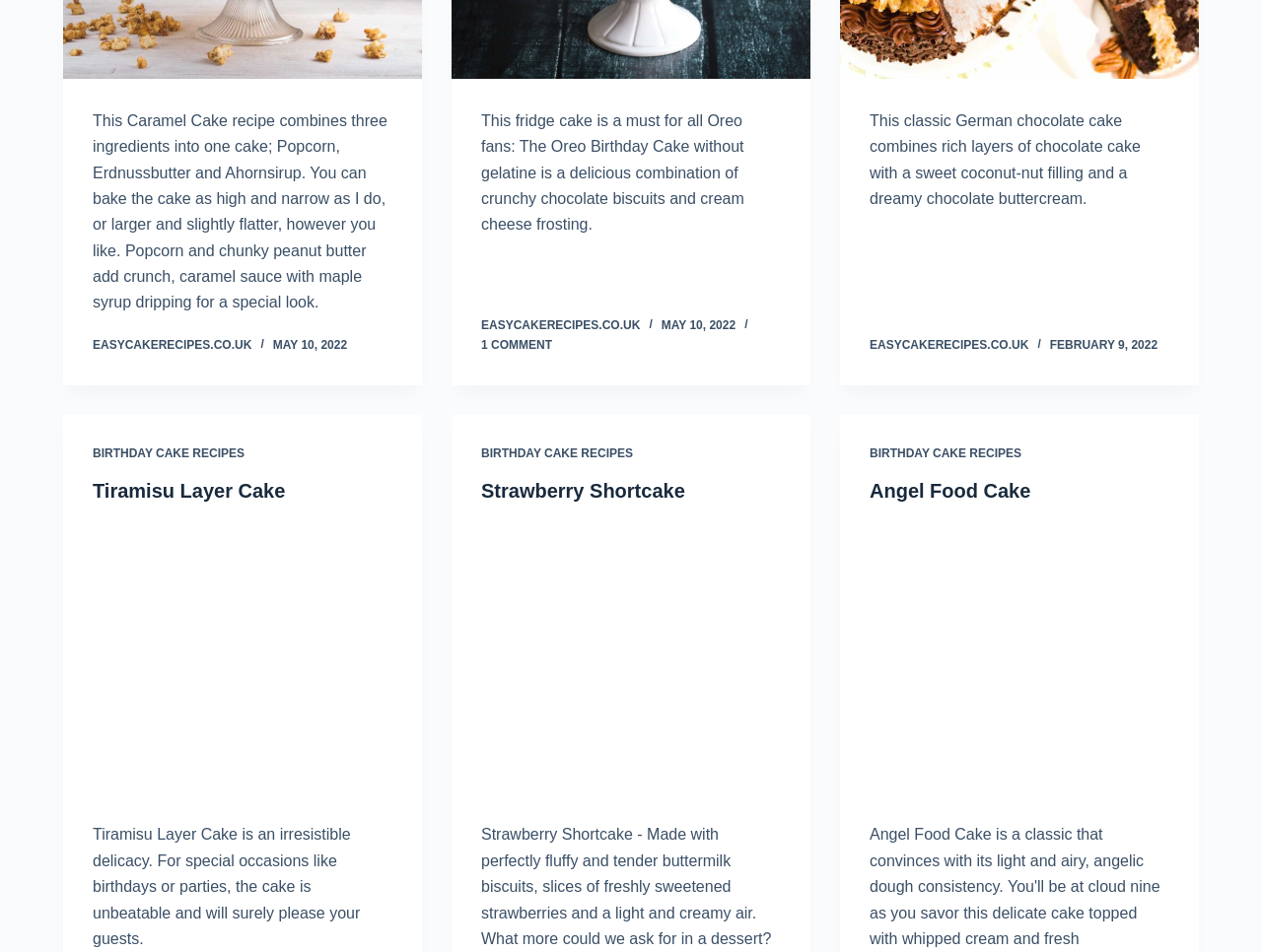Please respond to the question using a single word or phrase:
How many cake recipes are shown on this page?

4